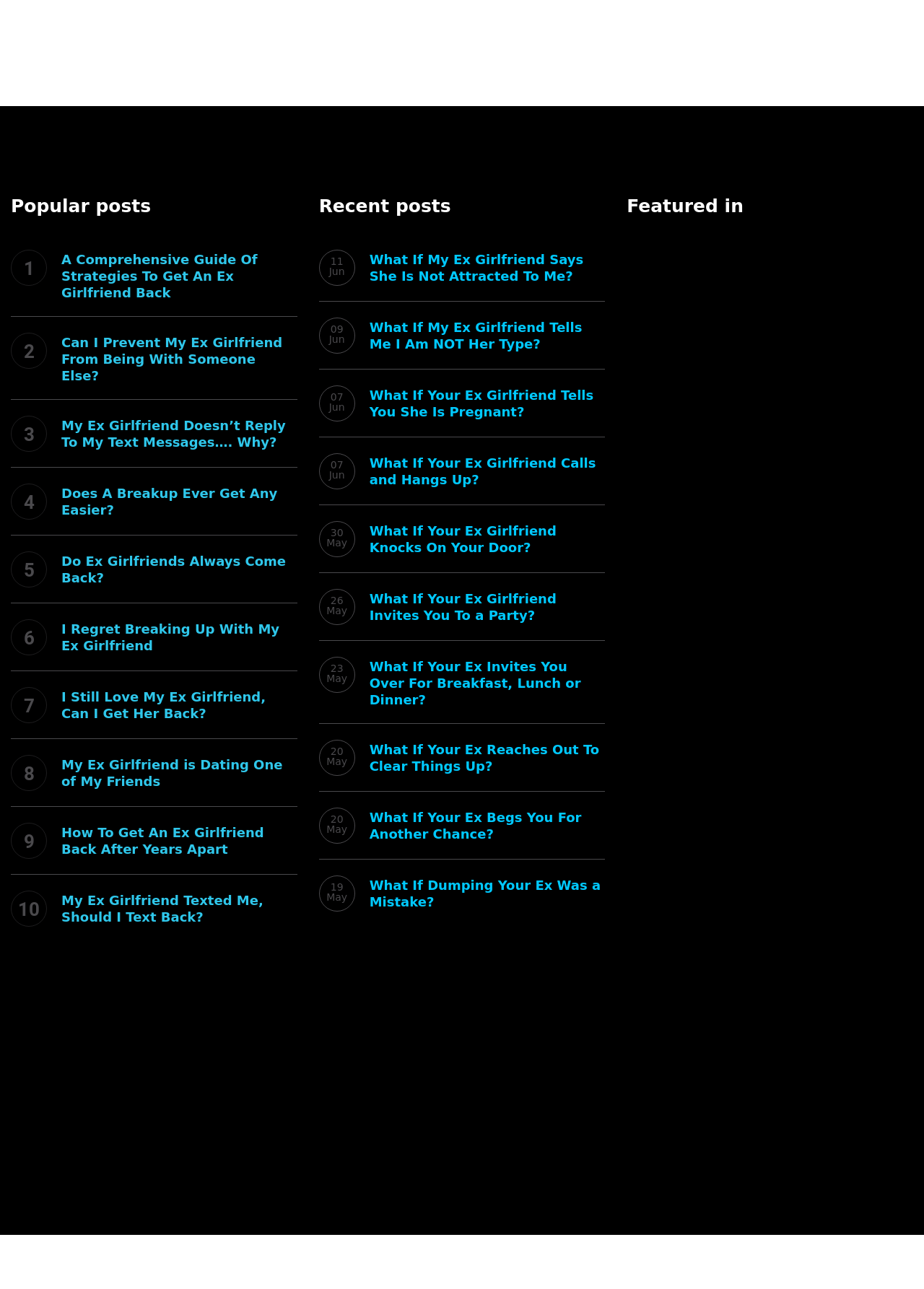Determine the bounding box coordinates of the clickable element necessary to fulfill the instruction: "Click on Banc of California Stadium". Provide the coordinates as four float numbers within the 0 to 1 range, i.e., [left, top, right, bottom].

None